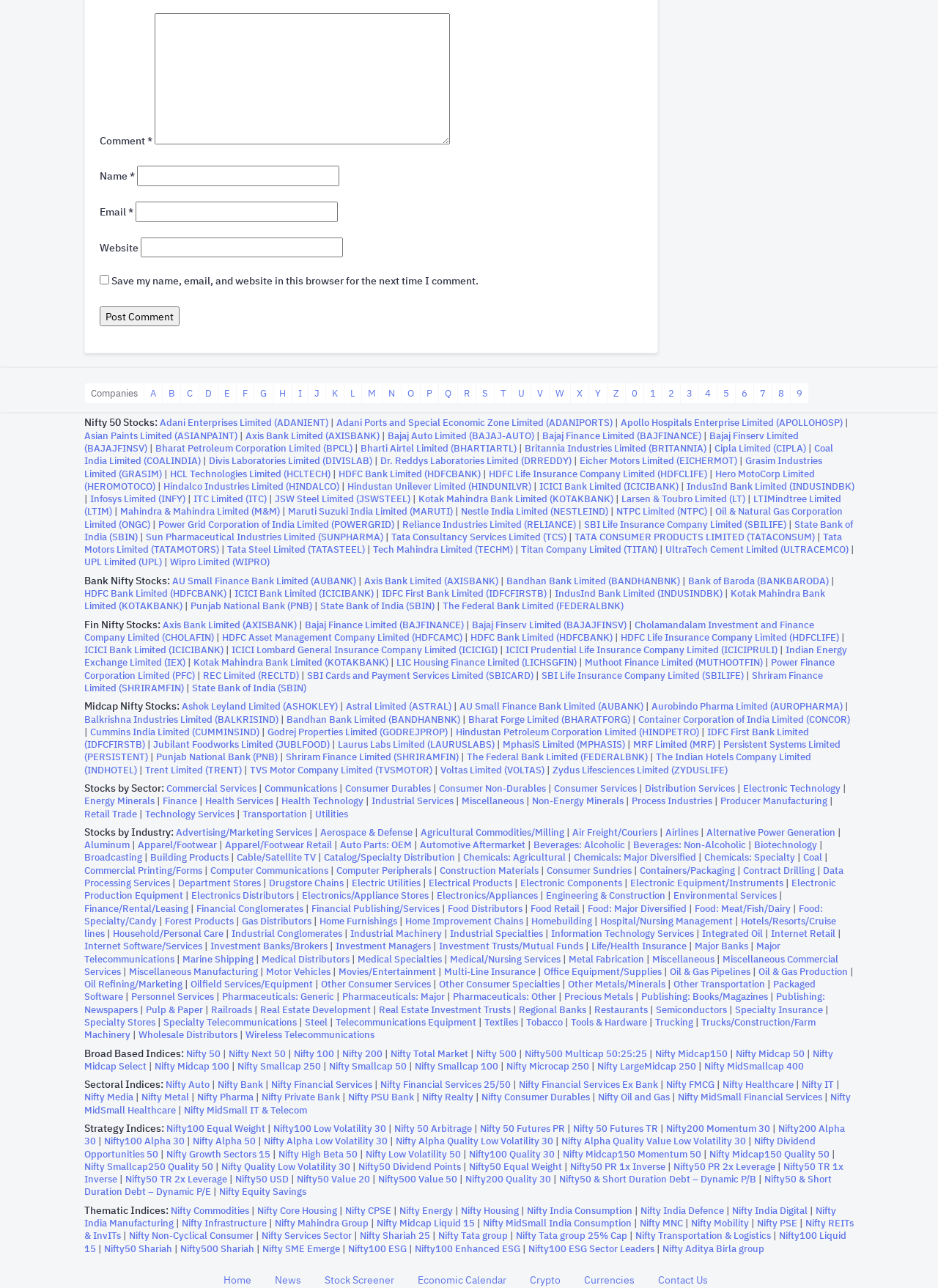Please locate the bounding box coordinates of the element that should be clicked to achieve the given instruction: "Click on the 'Product Details' link".

None